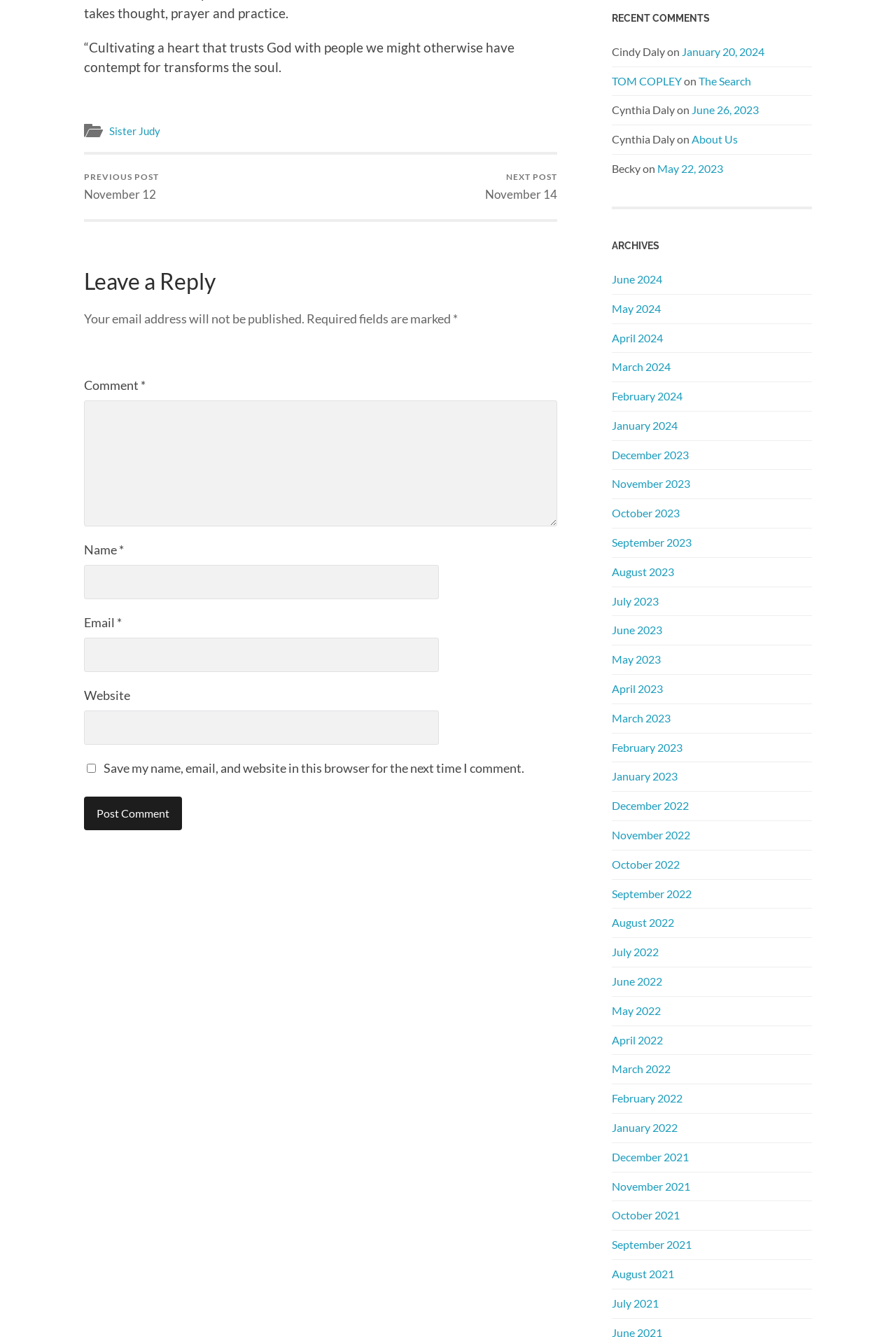Please locate the bounding box coordinates of the element that should be clicked to complete the given instruction: "View previous post".

[0.094, 0.115, 0.177, 0.164]